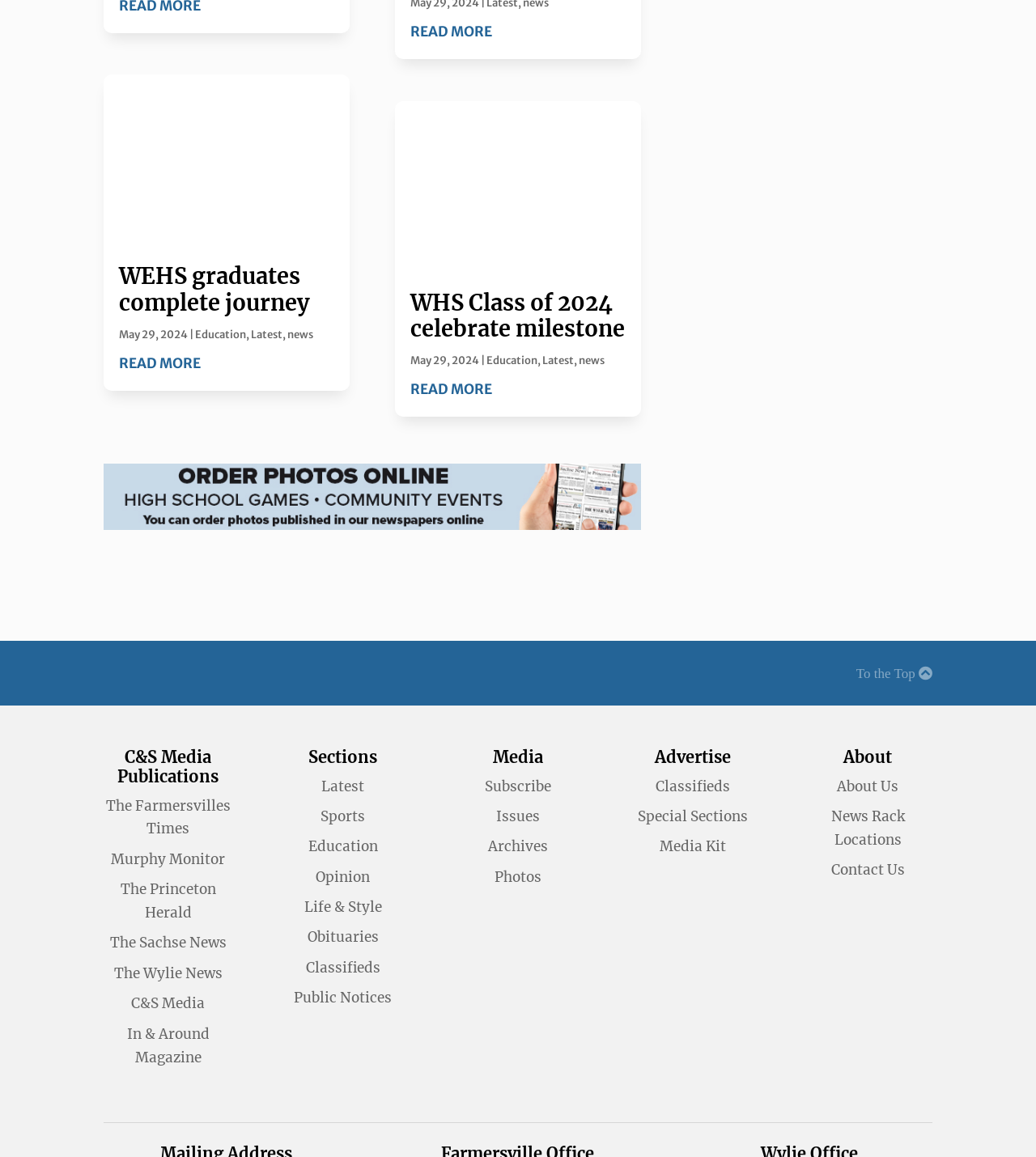Give the bounding box coordinates for this UI element: "Education". The coordinates should be four float numbers between 0 and 1, arranged as [left, top, right, bottom].

[0.47, 0.306, 0.519, 0.318]